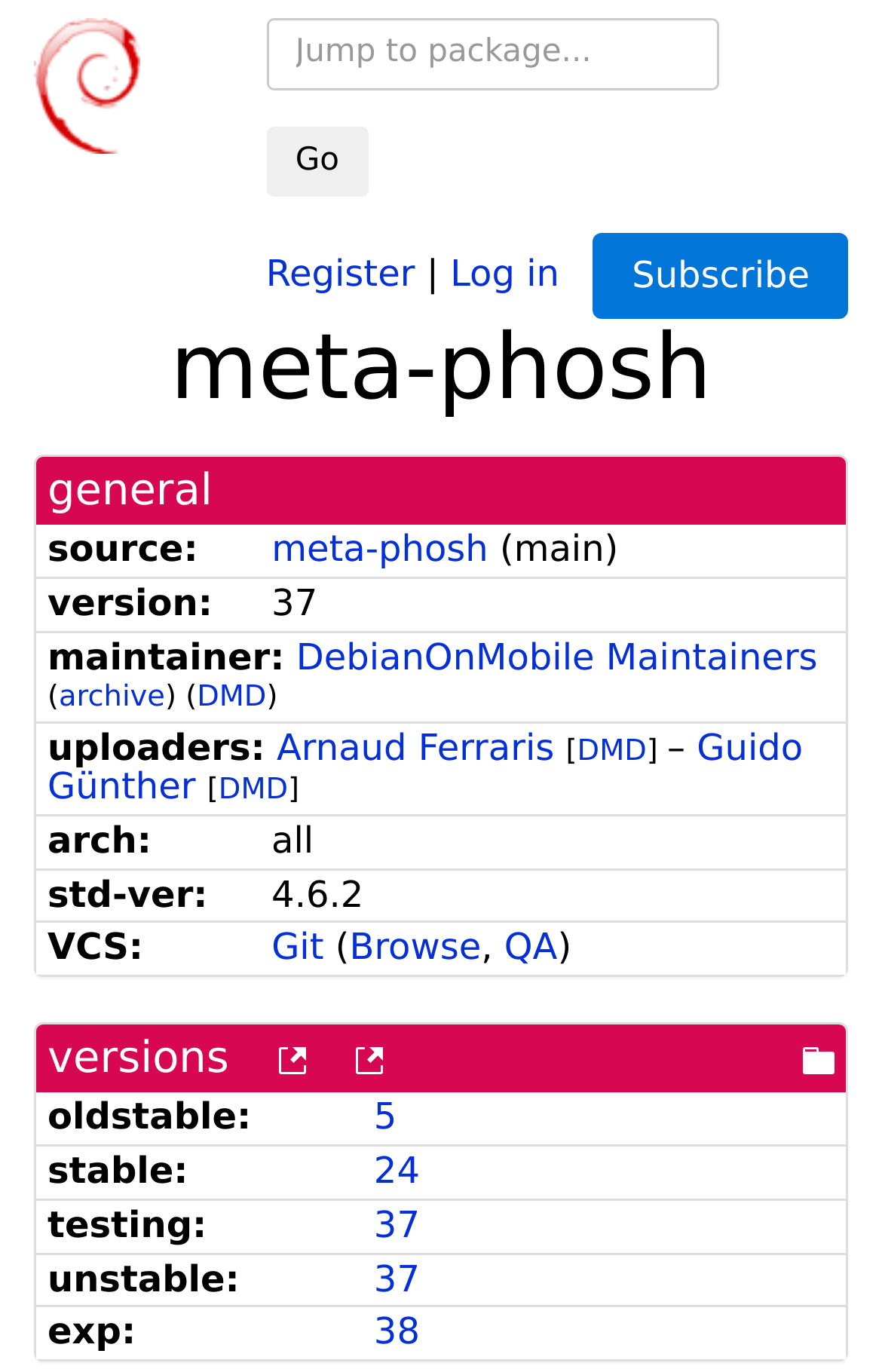Find the bounding box coordinates of the element to click in order to complete this instruction: "Go to the Debian Package Tracker homepage". The bounding box coordinates must be four float numbers between 0 and 1, denoted as [left, top, right, bottom].

[0.038, 0.045, 0.159, 0.076]